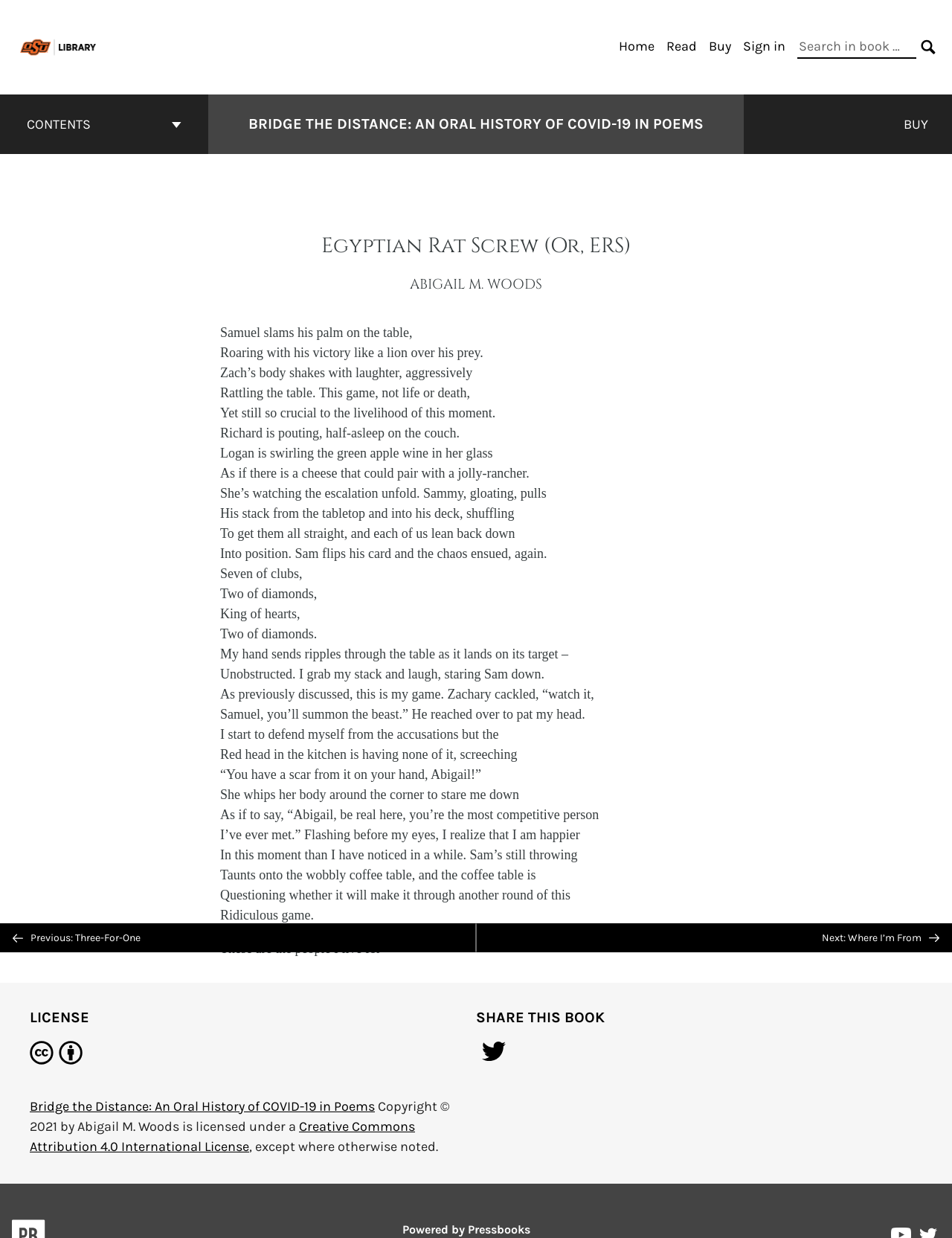Determine the bounding box coordinates of the clickable region to execute the instruction: "Go to the cover page of Bridge the Distance: An Oral History of COVID-19 in Poems". The coordinates should be four float numbers between 0 and 1, denoted as [left, top, right, bottom].

[0.261, 0.091, 0.739, 0.109]